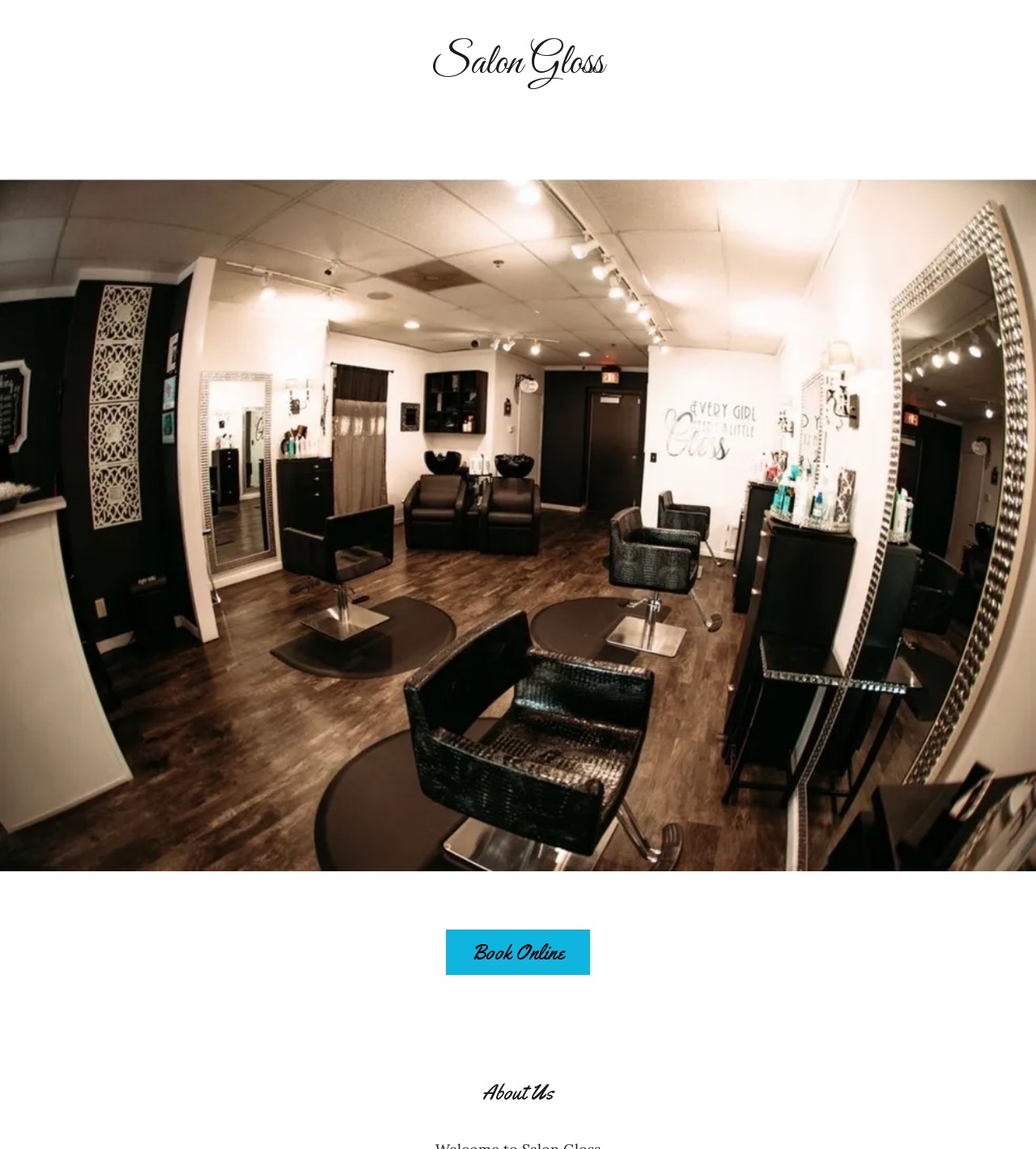Generate a comprehensive caption for the webpage you are viewing.

The webpage is about Salongloss, a hair salon that offers services such as balayage and hair color. At the top of the page, there is a main section that spans the entire width of the page. Within this section, there is a link to the salon's name, "Salon Gloss", which has a dropdown menu. The salon's name is also presented as a heading, positioned slightly below the link.

Below the salon's name, there is a large figure that occupies the full width of the page, containing an image. This image takes up most of the page's vertical space.

On the top-right side of the page, there is a "Book Online" link. At the very bottom of the page, there is a heading that reads "About Us", which spans most of the page's width.